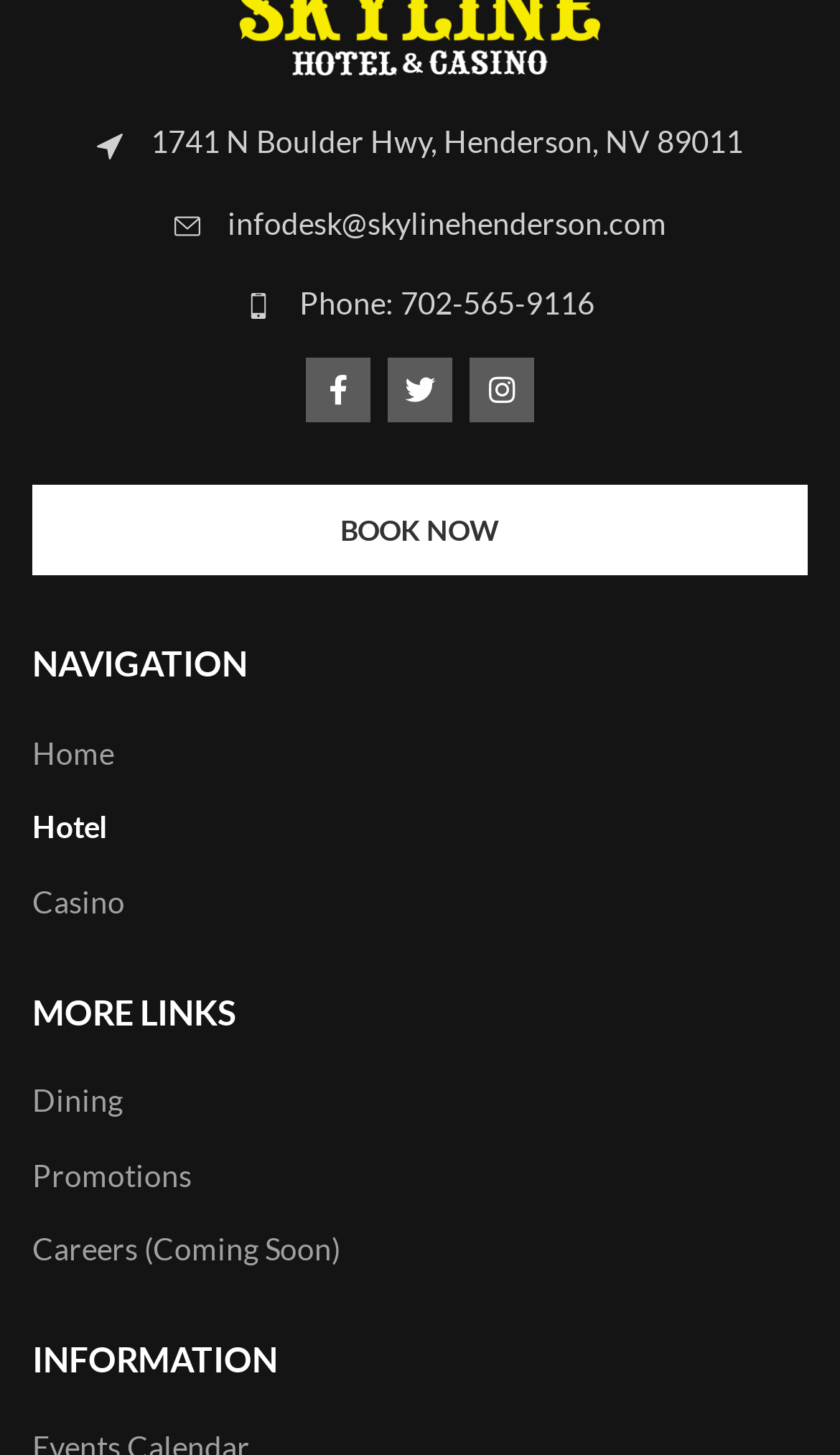How many navigation links are there?
Analyze the image and provide a thorough answer to the question.

I counted the number of navigation links by looking at the link elements with the descriptions 'Home', 'Hotel', 'Casino', and 'BOOK NOW' which are located at the top of the page.